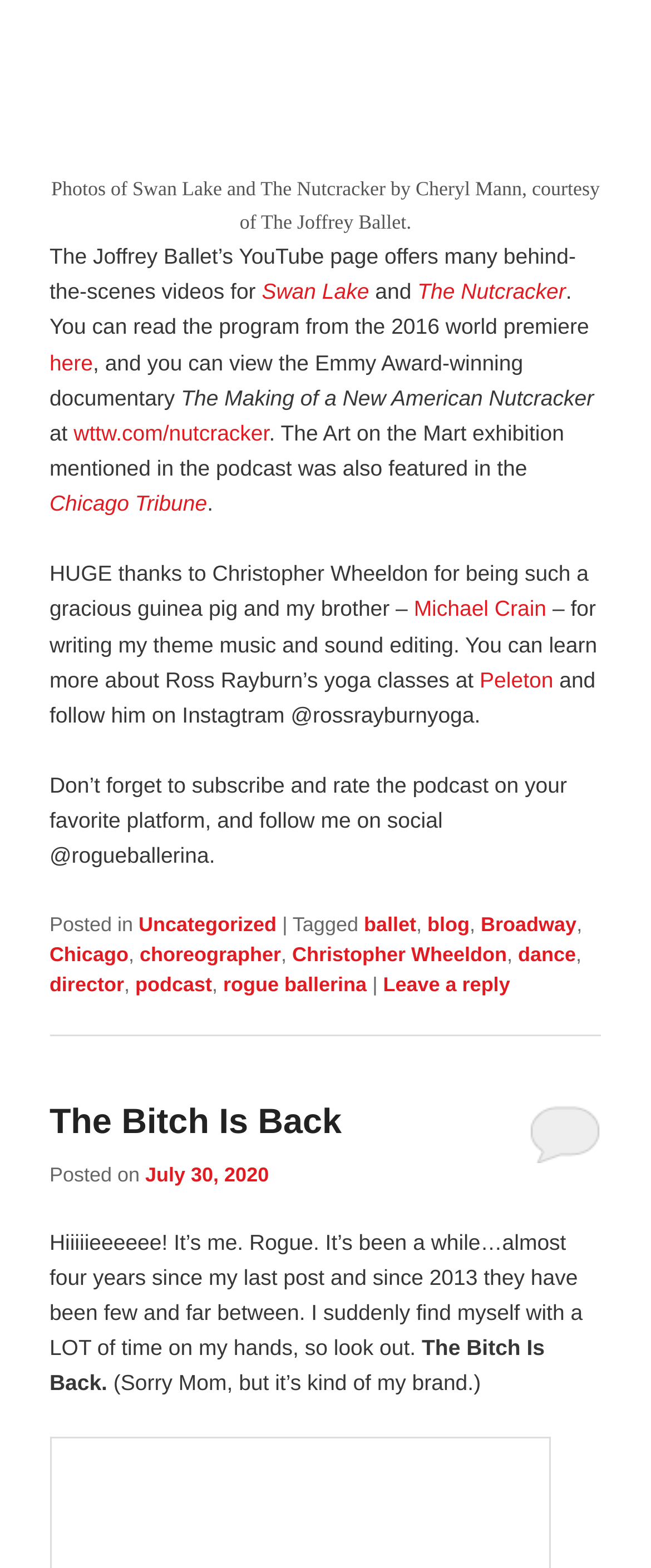Please locate the bounding box coordinates of the element's region that needs to be clicked to follow the instruction: "Click on the link to Swan Lake". The bounding box coordinates should be provided as four float numbers between 0 and 1, i.e., [left, top, right, bottom].

[0.402, 0.178, 0.567, 0.194]